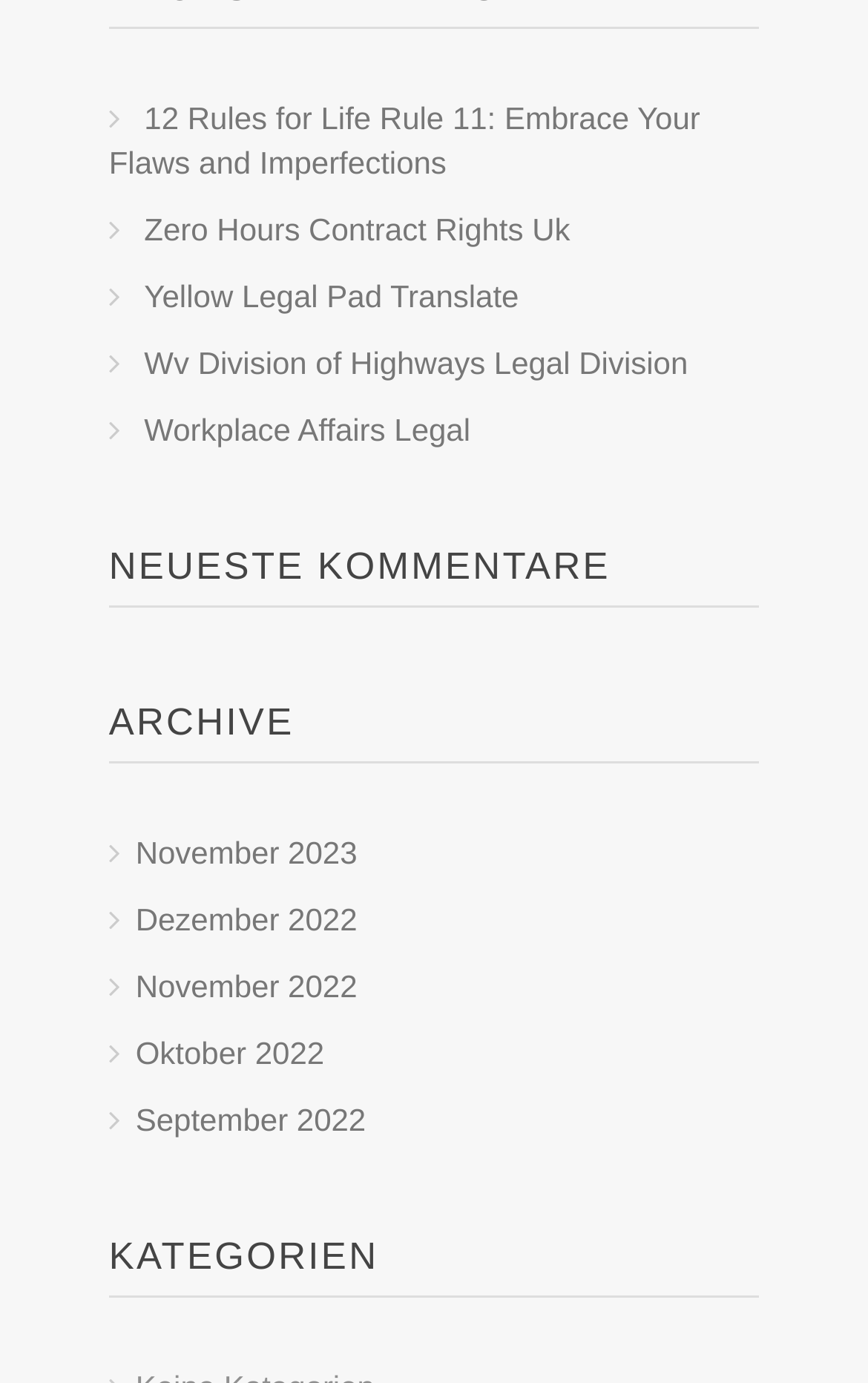Please locate the bounding box coordinates of the region I need to click to follow this instruction: "go to December 2023".

None